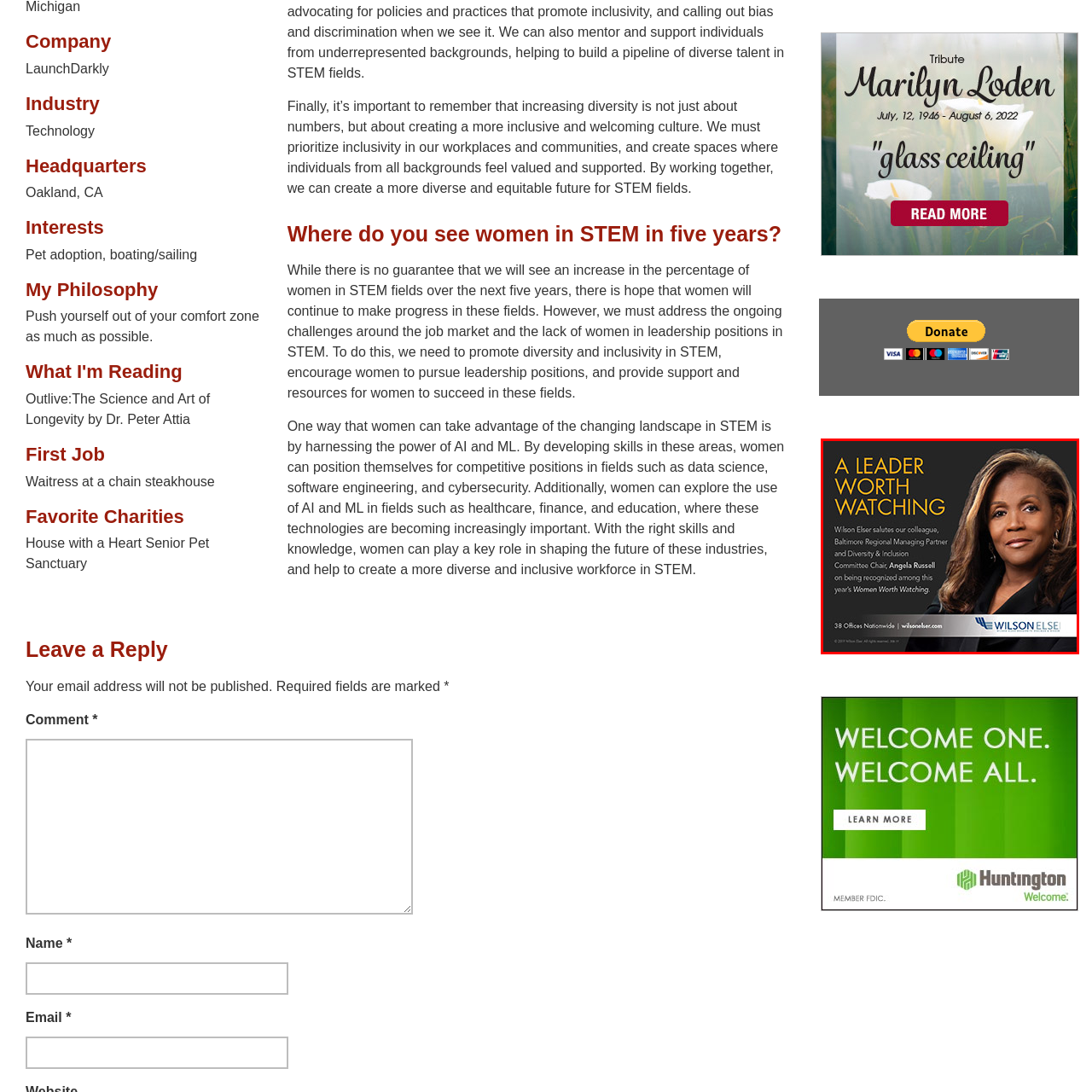Using the image highlighted in the red border, answer the following question concisely with a word or phrase:
How many offices does Wilson Elser have nationwide?

38